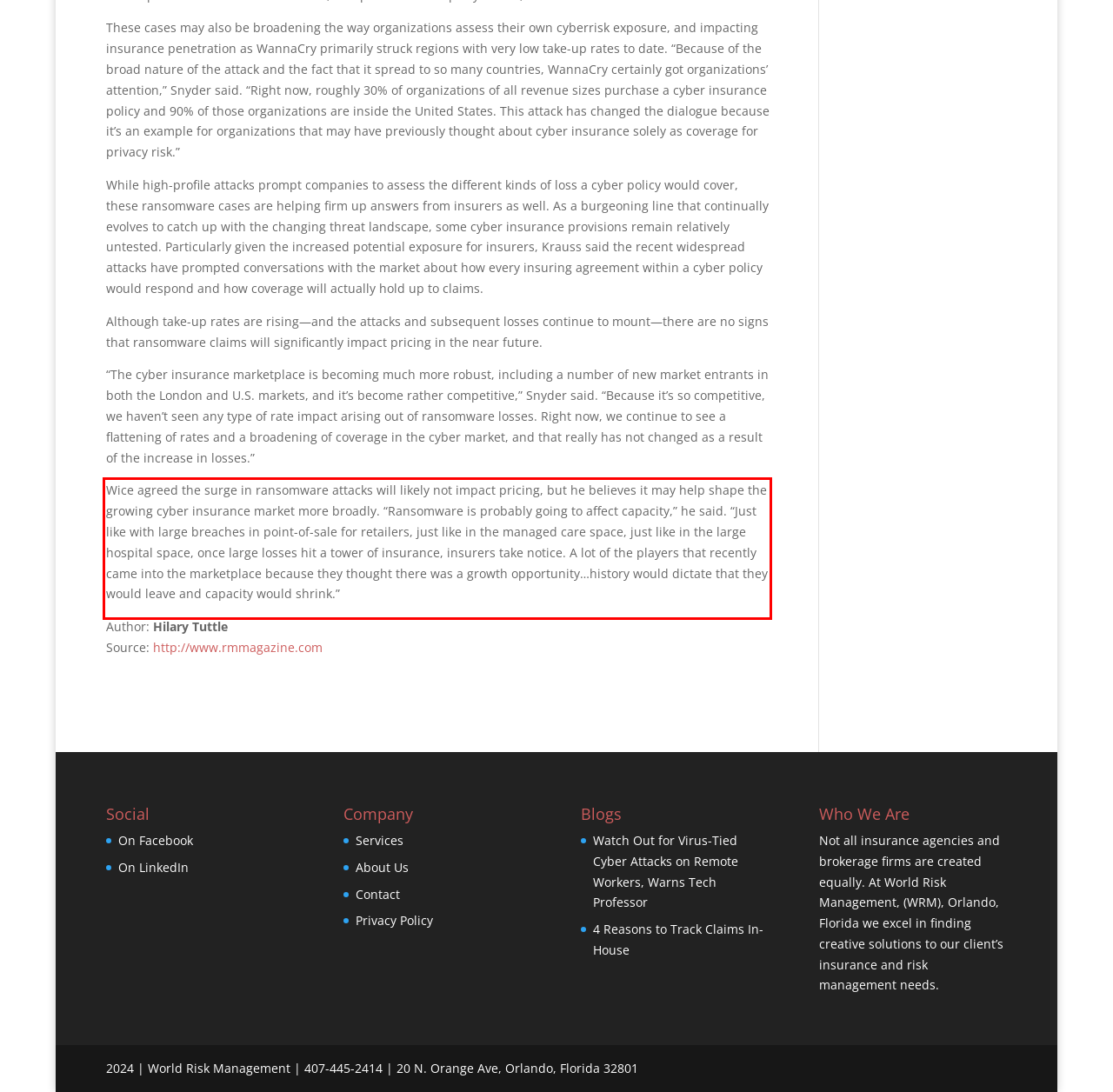Please examine the webpage screenshot containing a red bounding box and use OCR to recognize and output the text inside the red bounding box.

Wice agreed the surge in ransomware attacks will likely not impact pricing, but he believes it may help shape the growing cyber insurance market more broadly. “Ransomware is probably going to affect capacity,” he said. “Just like with large breaches in point-of-sale for retailers, just like in the managed care space, just like in the large hospital space, once large losses hit a tower of insurance, insurers take notice. A lot of the players that recently came into the marketplace because they thought there was a growth opportunity…history would dictate that they would leave and capacity would shrink.”